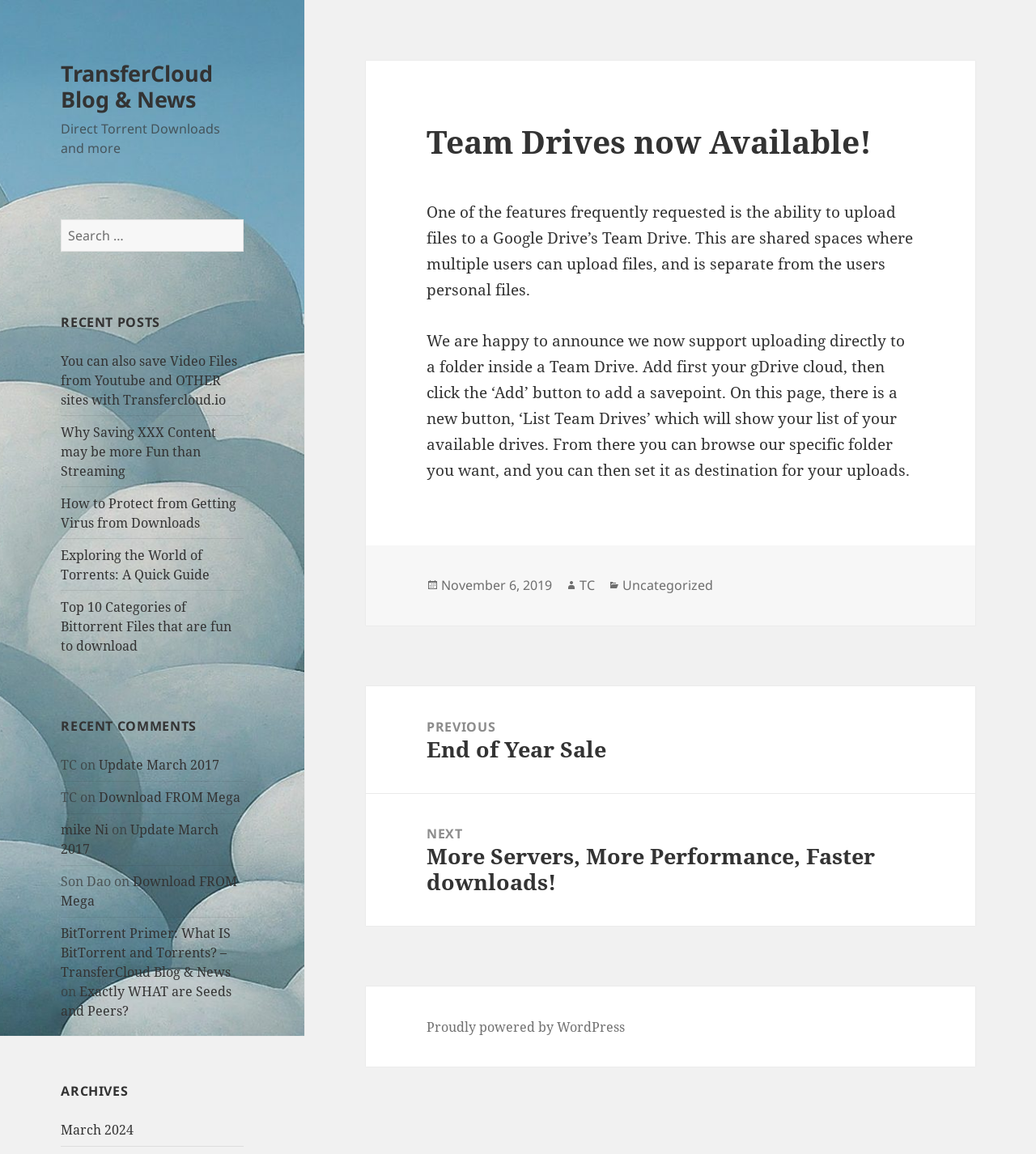What is the purpose of the 'List Team Drives' button? Examine the screenshot and reply using just one word or a brief phrase.

To show available drives